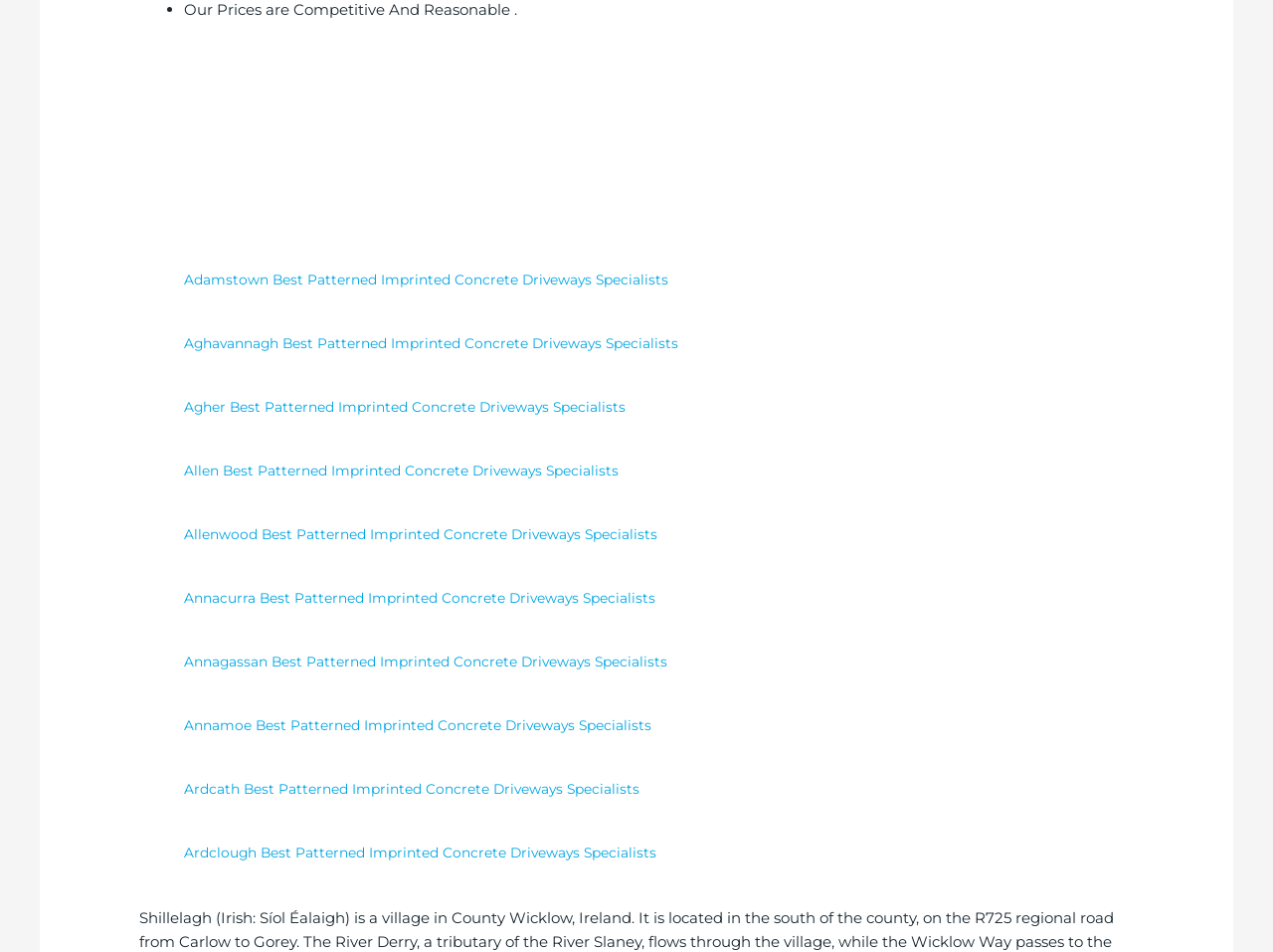Is the webpage competitive in pricing?
Answer the question in as much detail as possible.

The static text on the webpage states 'Our Prices are Competitive And Reasonable', indicating that the business or service provider is highlighting their competitive pricing.